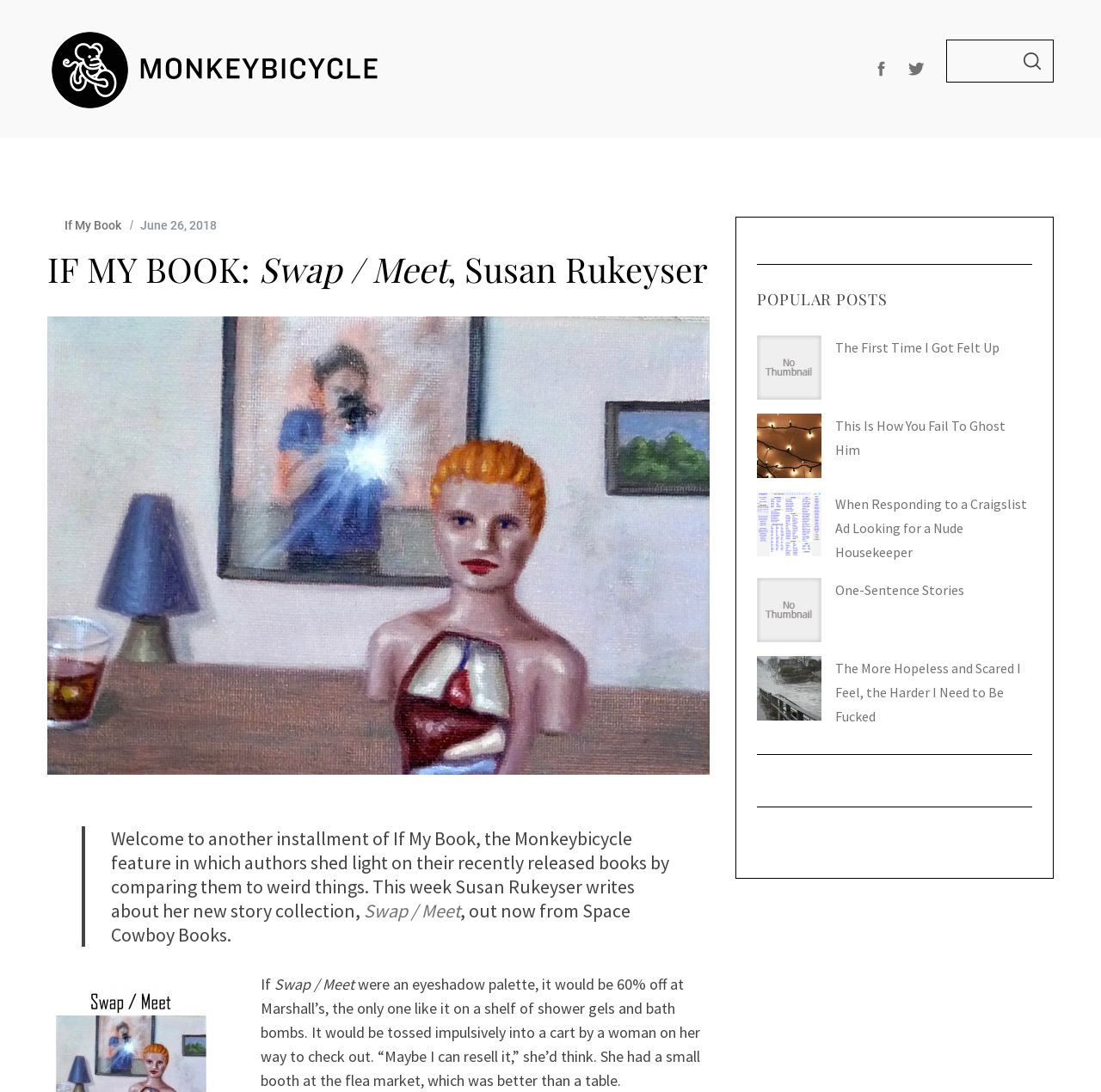What is the author's name?
Based on the image, respond with a single word or phrase.

Susan Rukeyser